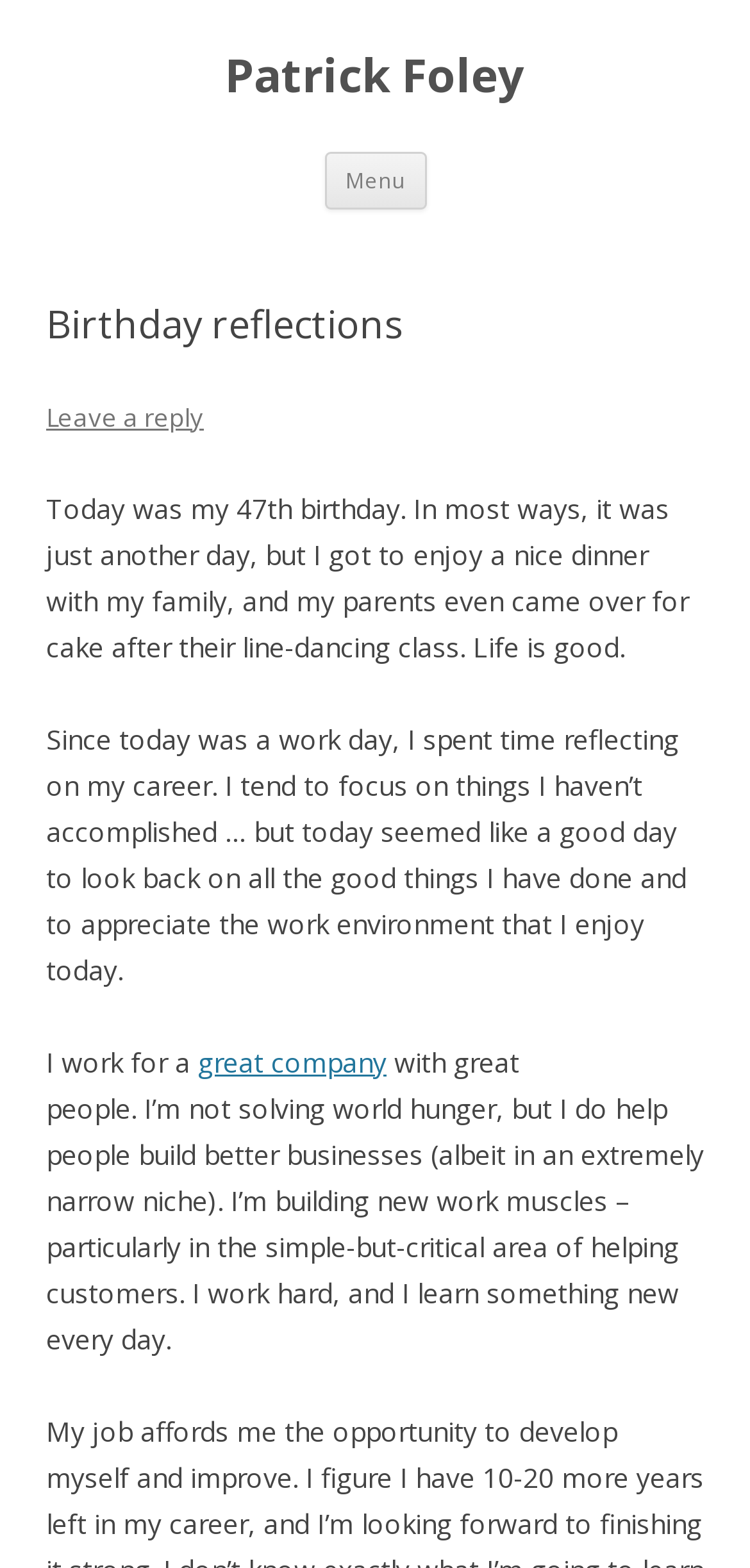Determine the bounding box coordinates for the UI element described. Format the coordinates as (top-left x, top-left y, bottom-right x, bottom-right y) and ensure all values are between 0 and 1. Element description: Patrick Foley

[0.3, 0.029, 0.7, 0.067]